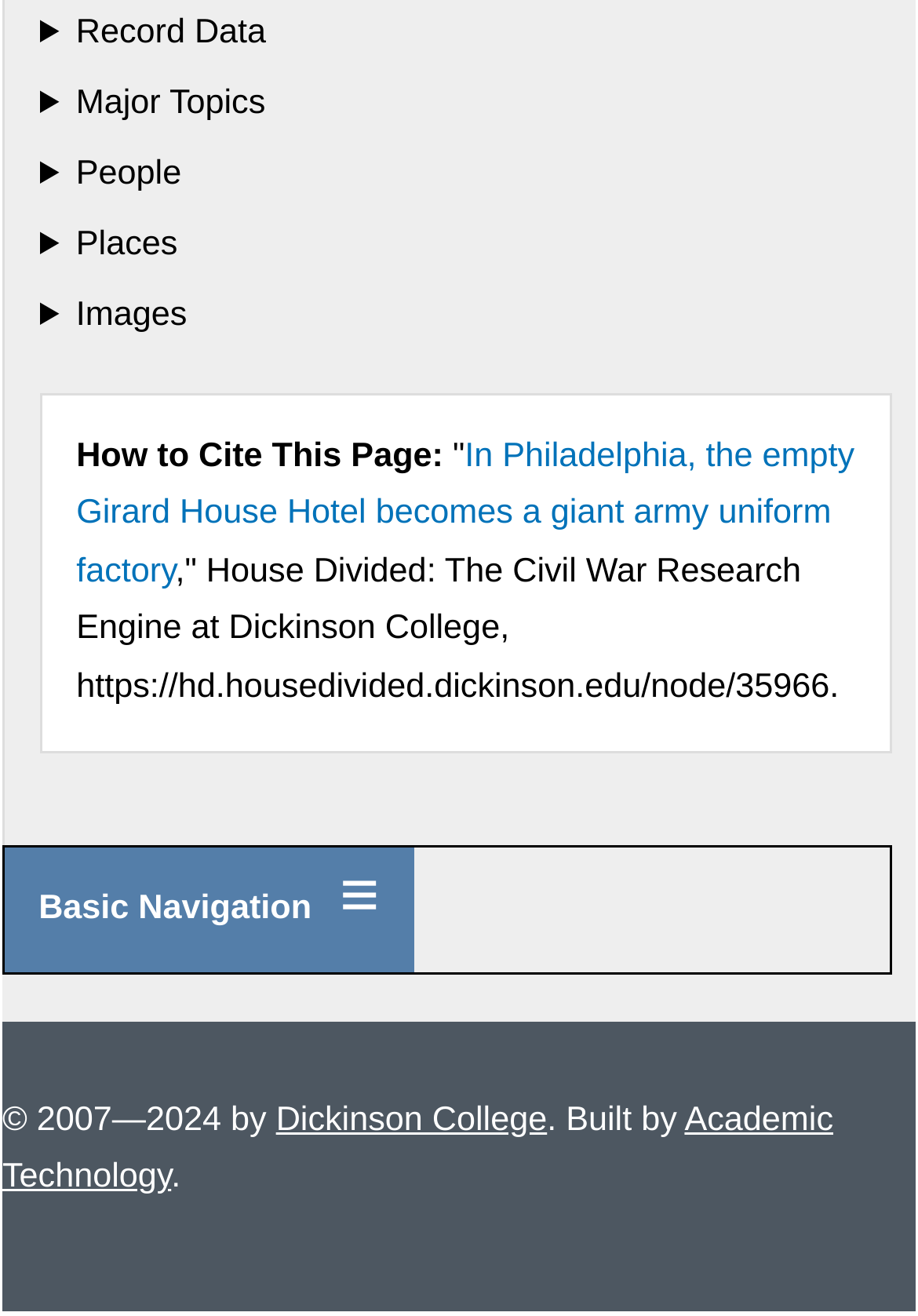Locate the bounding box coordinates of the item that should be clicked to fulfill the instruction: "Click the 'Record Data' button".

[0.044, 0.004, 0.972, 0.058]